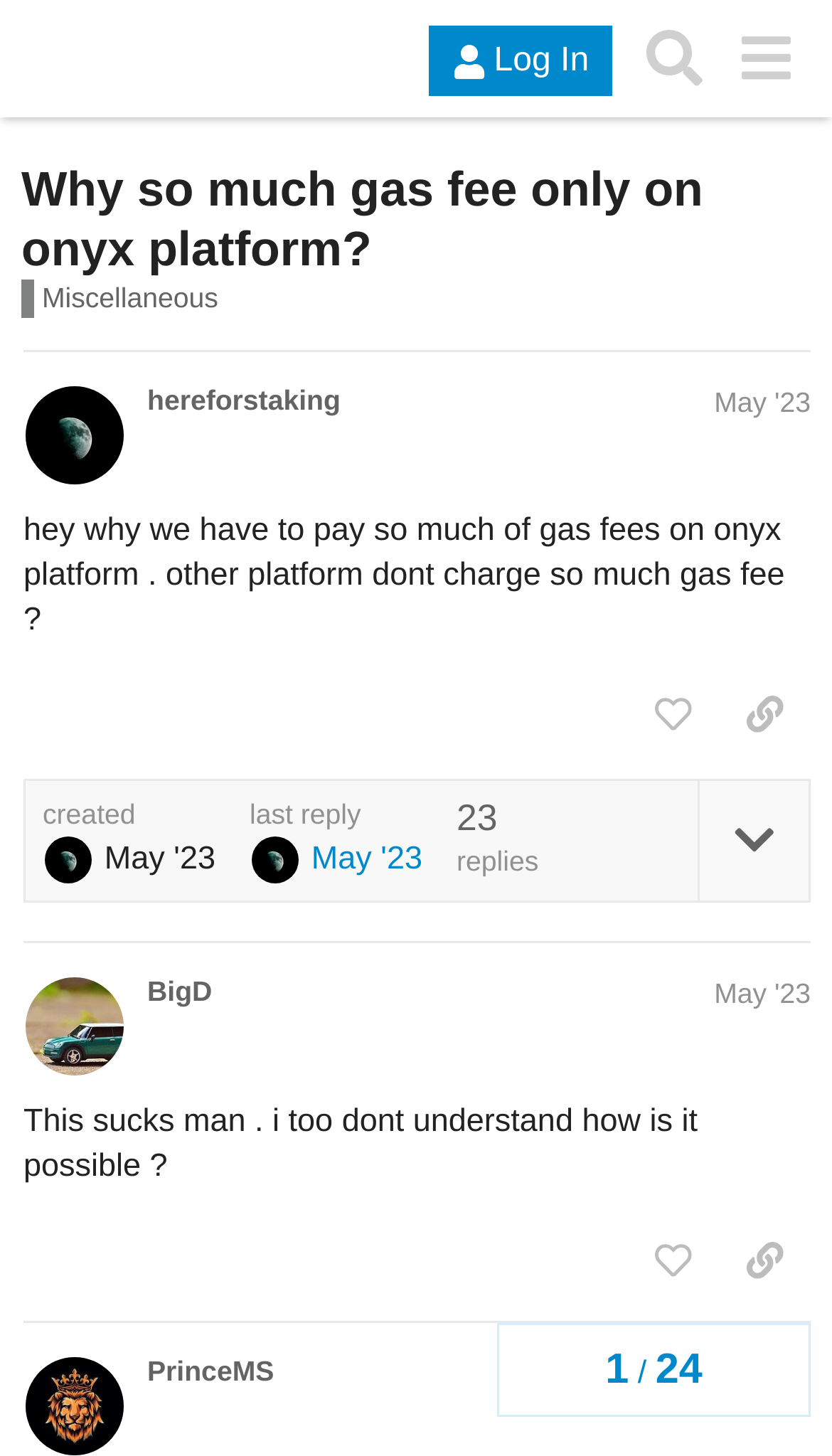Locate the UI element described by May '23 and provide its bounding box coordinates. Use the format (top-left x, top-left y, bottom-right x, bottom-right y) with all values as floating point numbers between 0 and 1.

[0.858, 0.672, 0.974, 0.694]